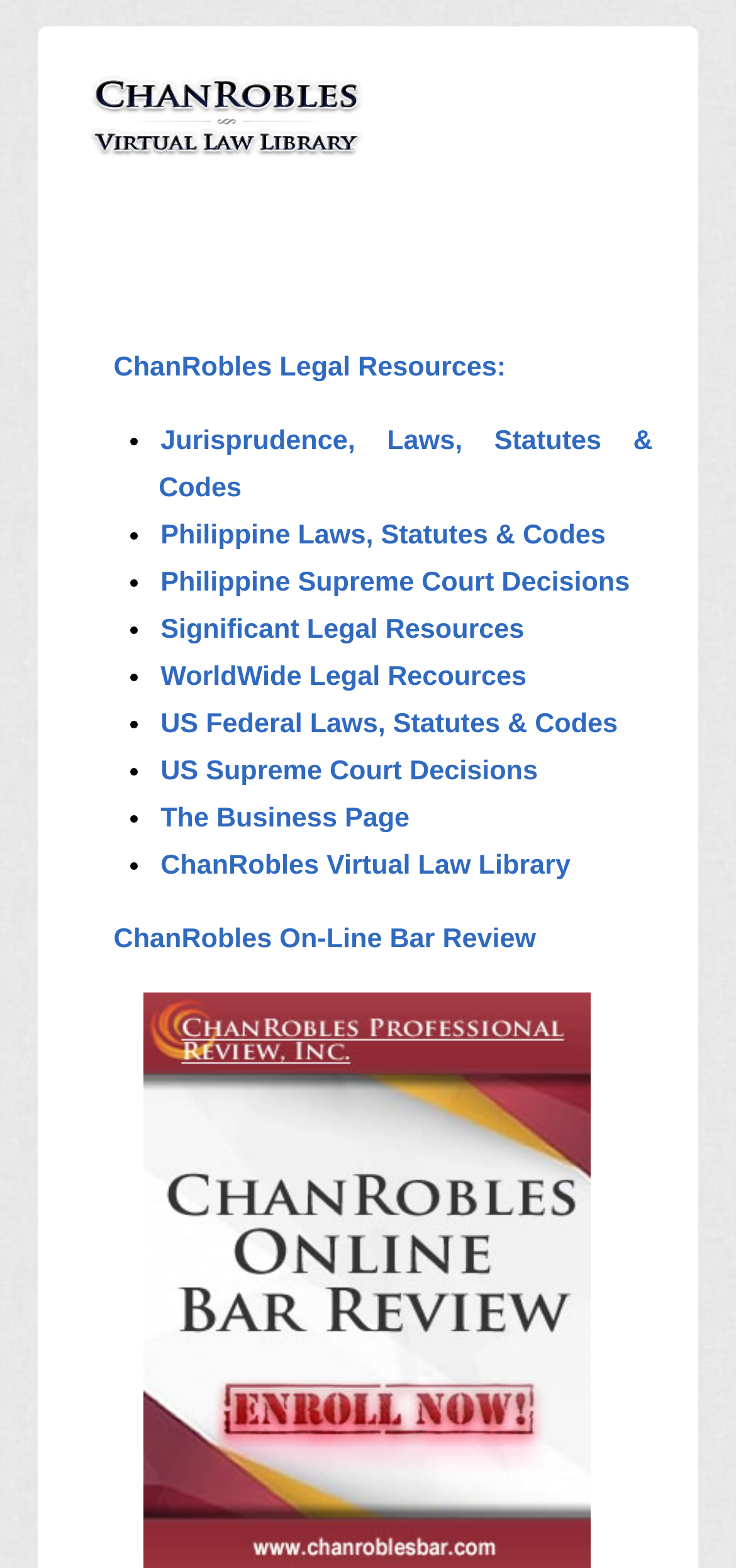Identify the bounding box coordinates for the UI element described as: "ChanRobles Legal Resources:".

[0.152, 0.225, 0.69, 0.244]